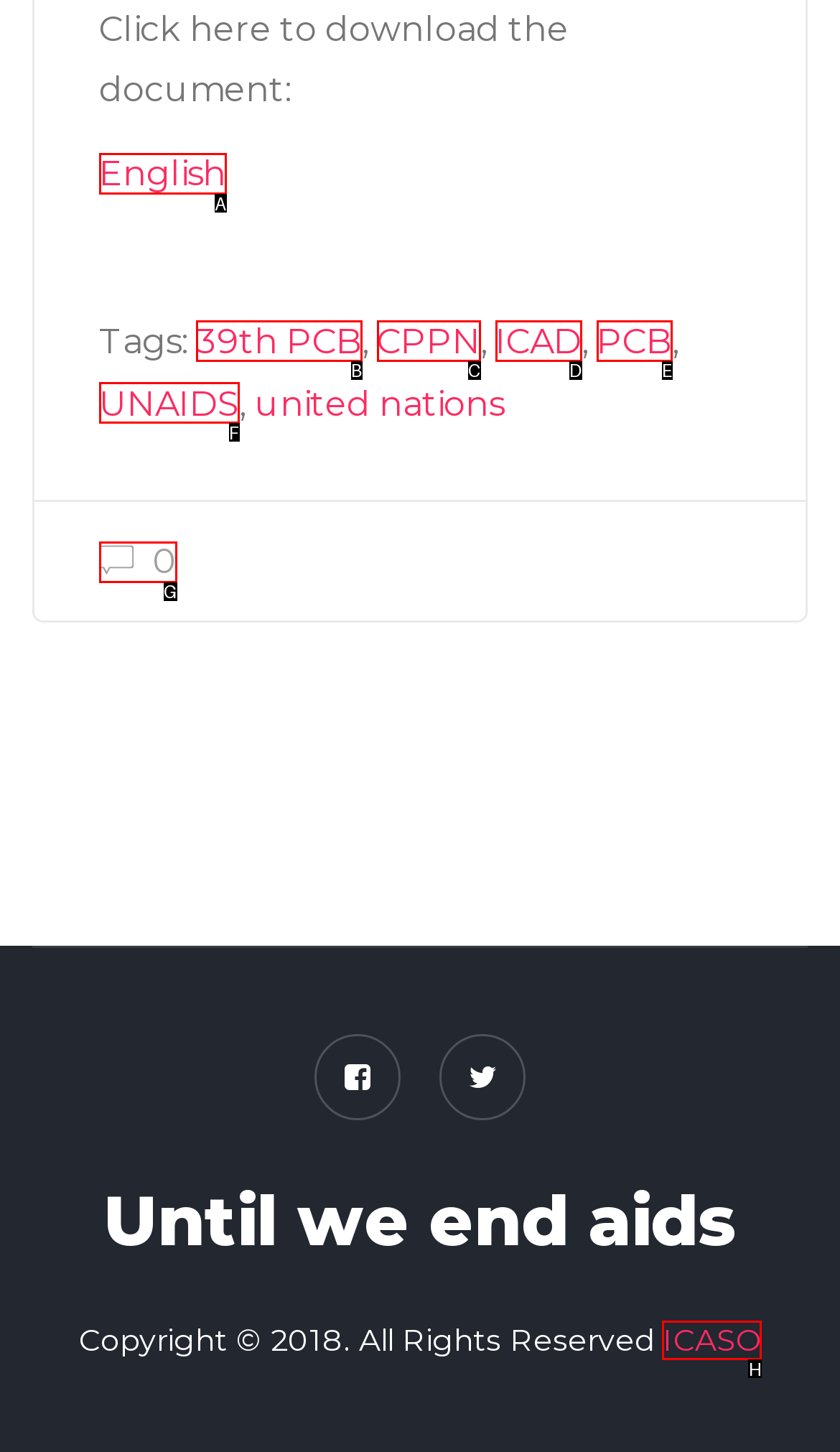From the given choices, determine which HTML element aligns with the description: English Respond with the letter of the appropriate option.

A